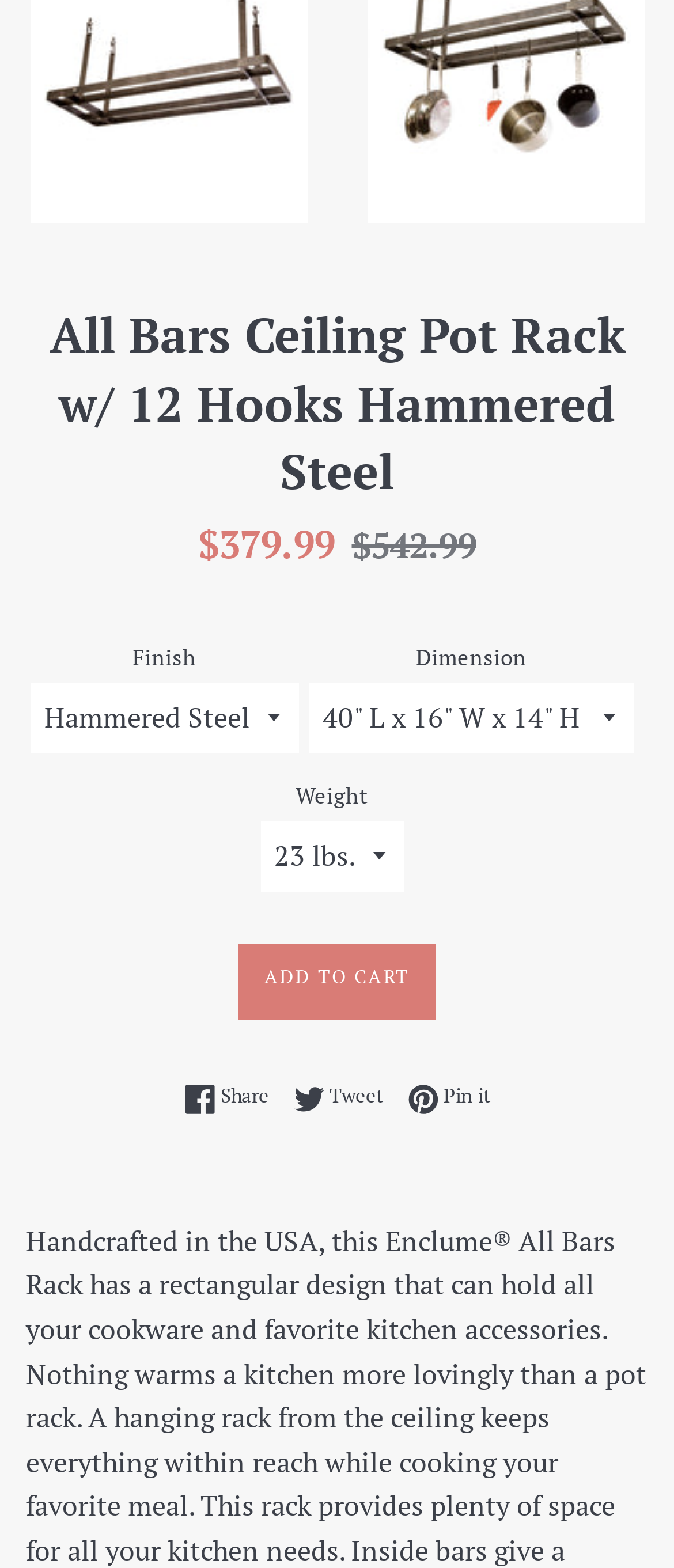Examine the image carefully and respond to the question with a detailed answer: 
How many social media sharing options are available?

I counted three social media sharing links: 'Share on Facebook', 'Tweet on Twitter', and 'Pin on Pinterest'.